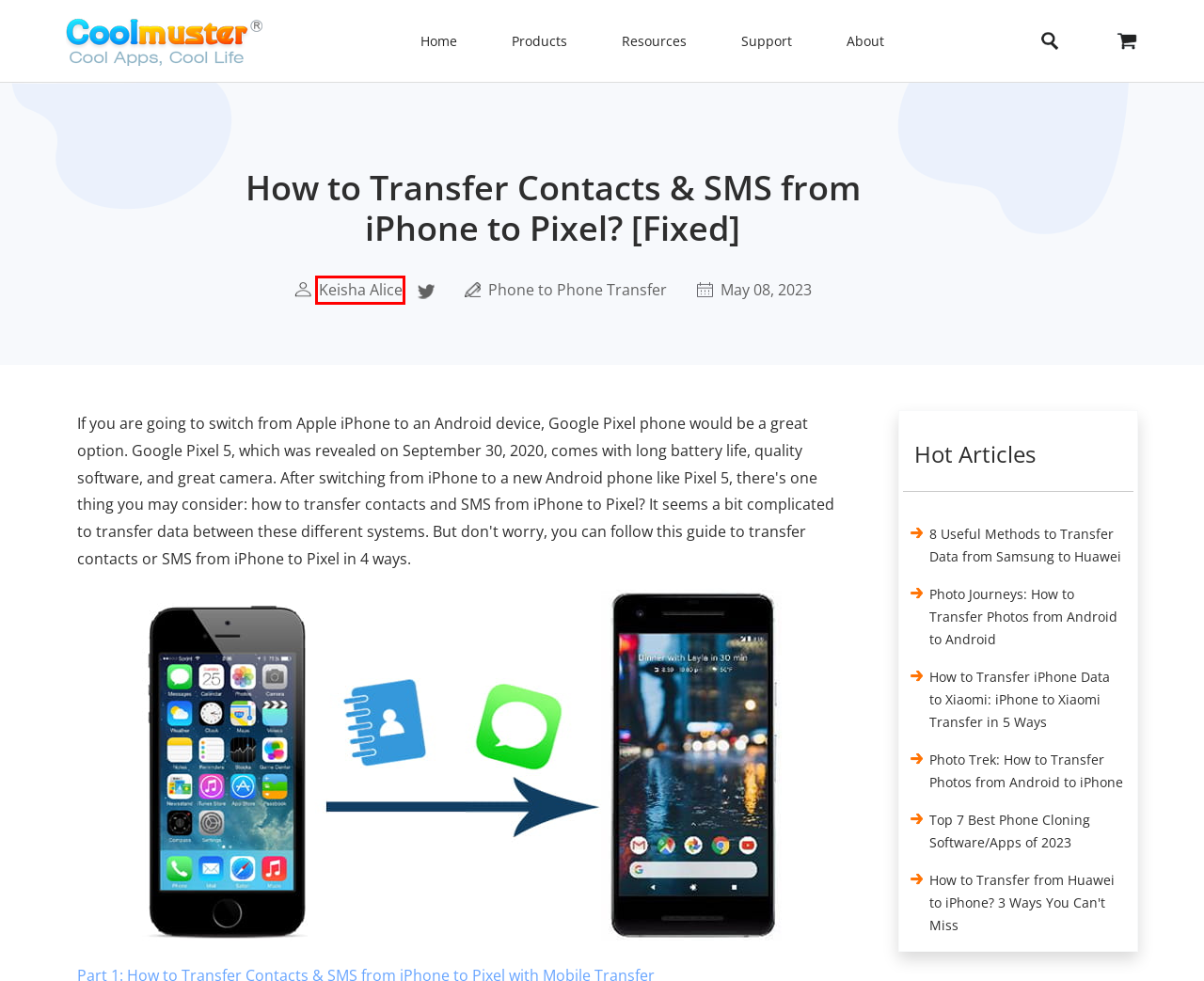You are presented with a screenshot of a webpage containing a red bounding box around an element. Determine which webpage description best describes the new webpage after clicking on the highlighted element. Here are the candidates:
A. A Guide on How to Transfer Photos from Android to iPhone
B. Coolmuster Author-Keisha Alice
C. 7 Best Phone Cloning Software & Apps (2023 Updated)
D. 5 Ways to Transfer iPhone Data to Xiaomi [2023 Updated]
E. Guide Center on Phone to Phone Transfer
F. 8 Ways to Transfer Data from Samsung to Huawei in 2023
G. [OFFICIAL] Coolmuster - Focus on Android, iOS, Office, Utilities Software & Solutions
H. How to Transfer Photos from Android to Android? [7 Ways]

B